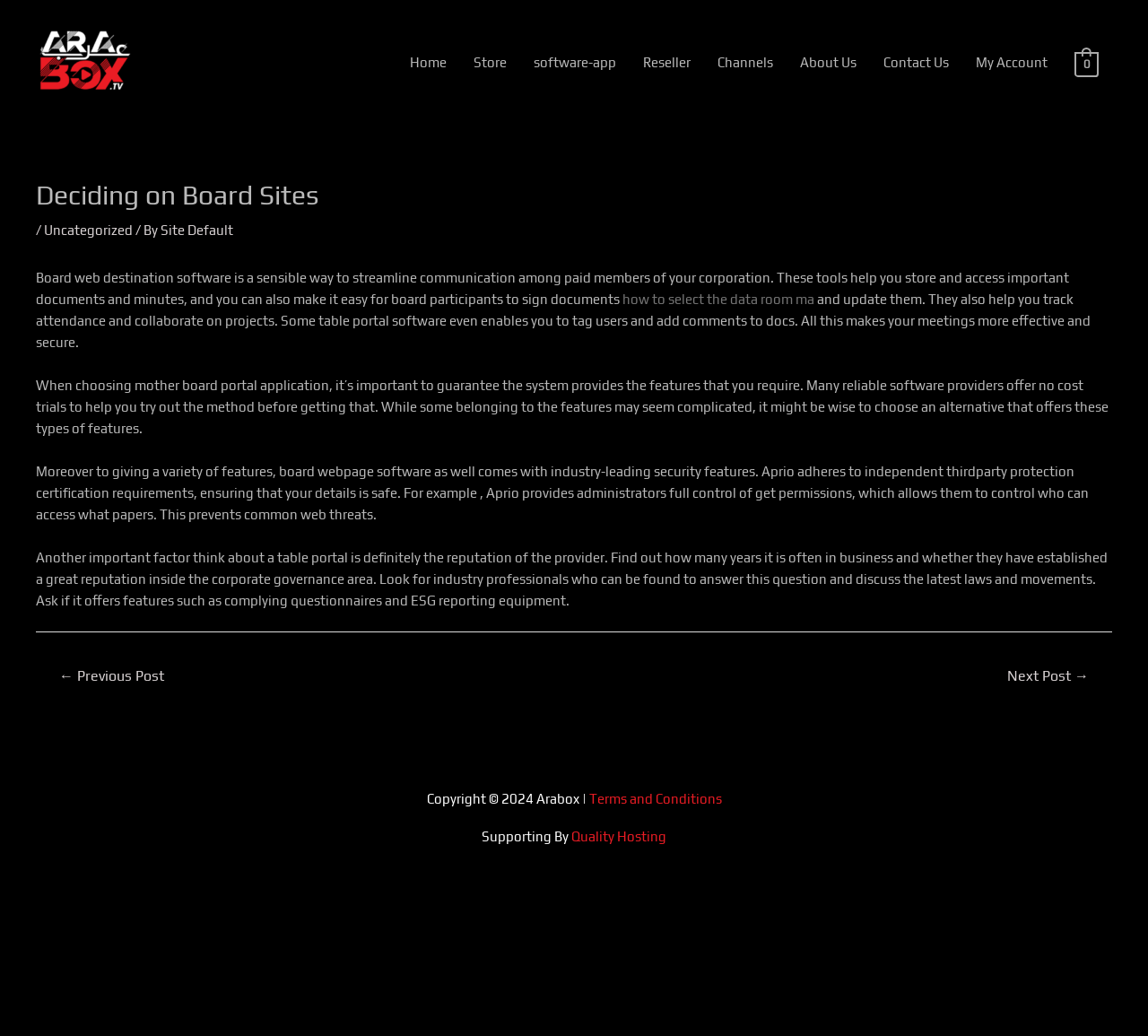Using a single word or phrase, answer the following question: 
What should you consider when choosing a board portal?

Features and reputation